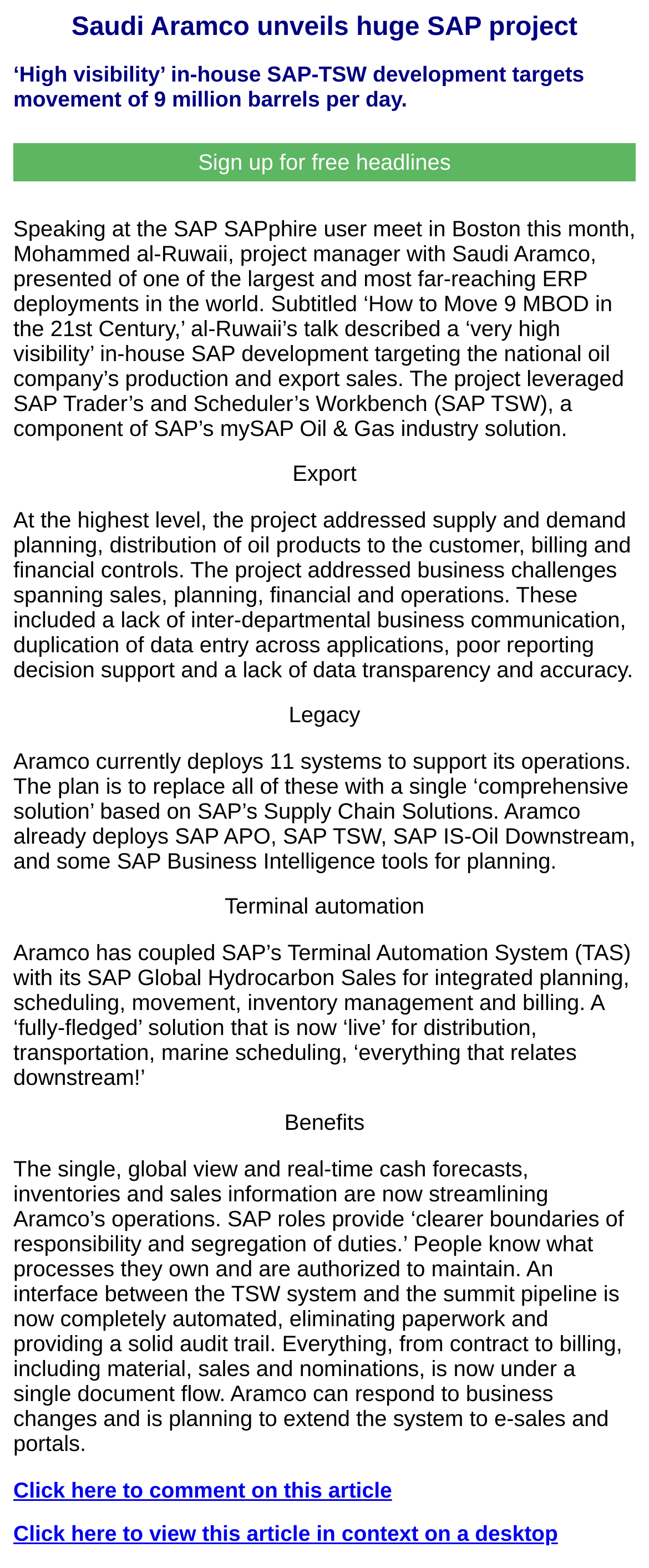Determine the bounding box for the UI element that matches this description: "Sign up for free headlines".

[0.021, 0.091, 0.979, 0.115]